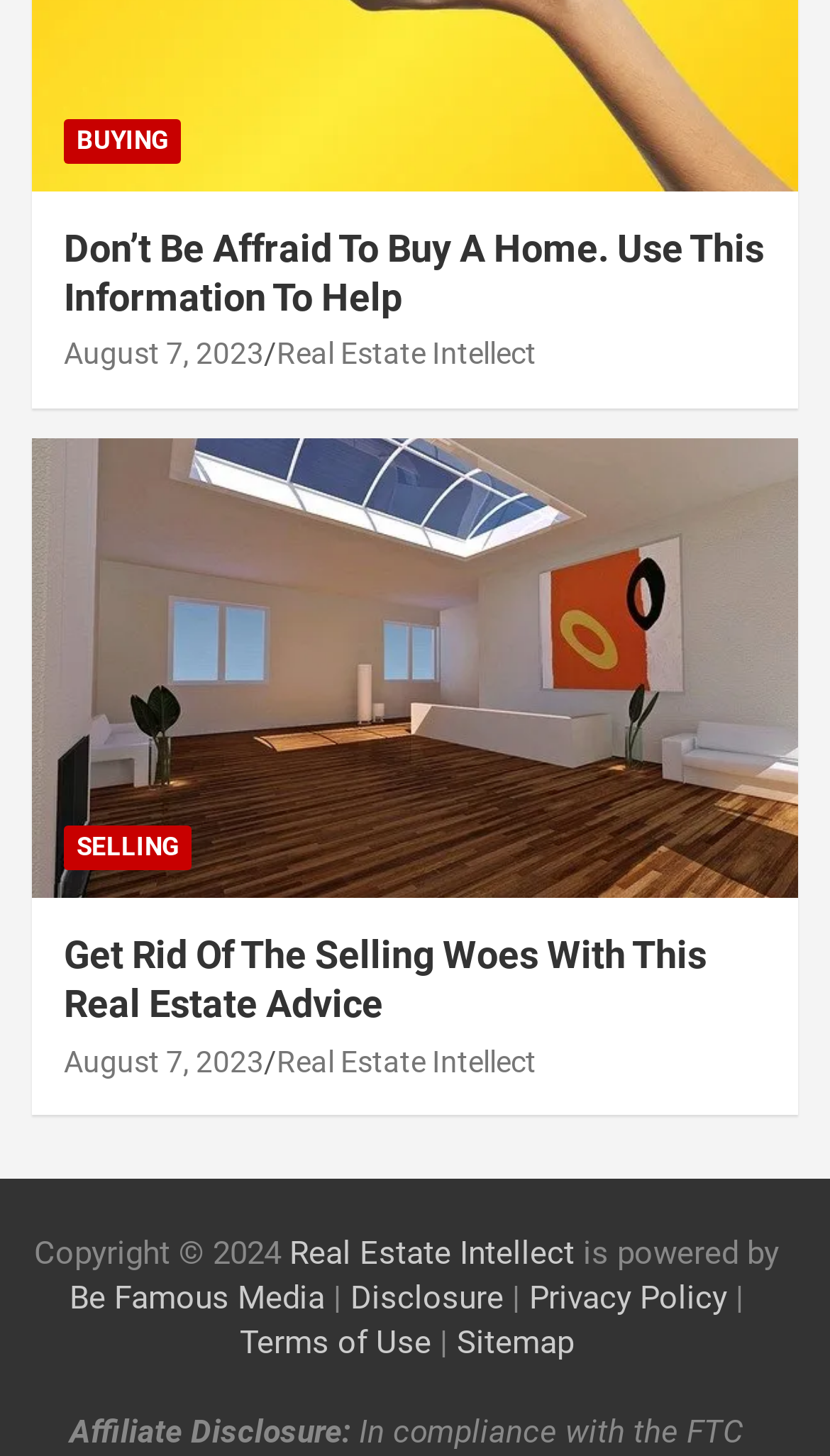Find the coordinates for the bounding box of the element with this description: "Real Estate Intellect".

[0.333, 0.717, 0.646, 0.741]